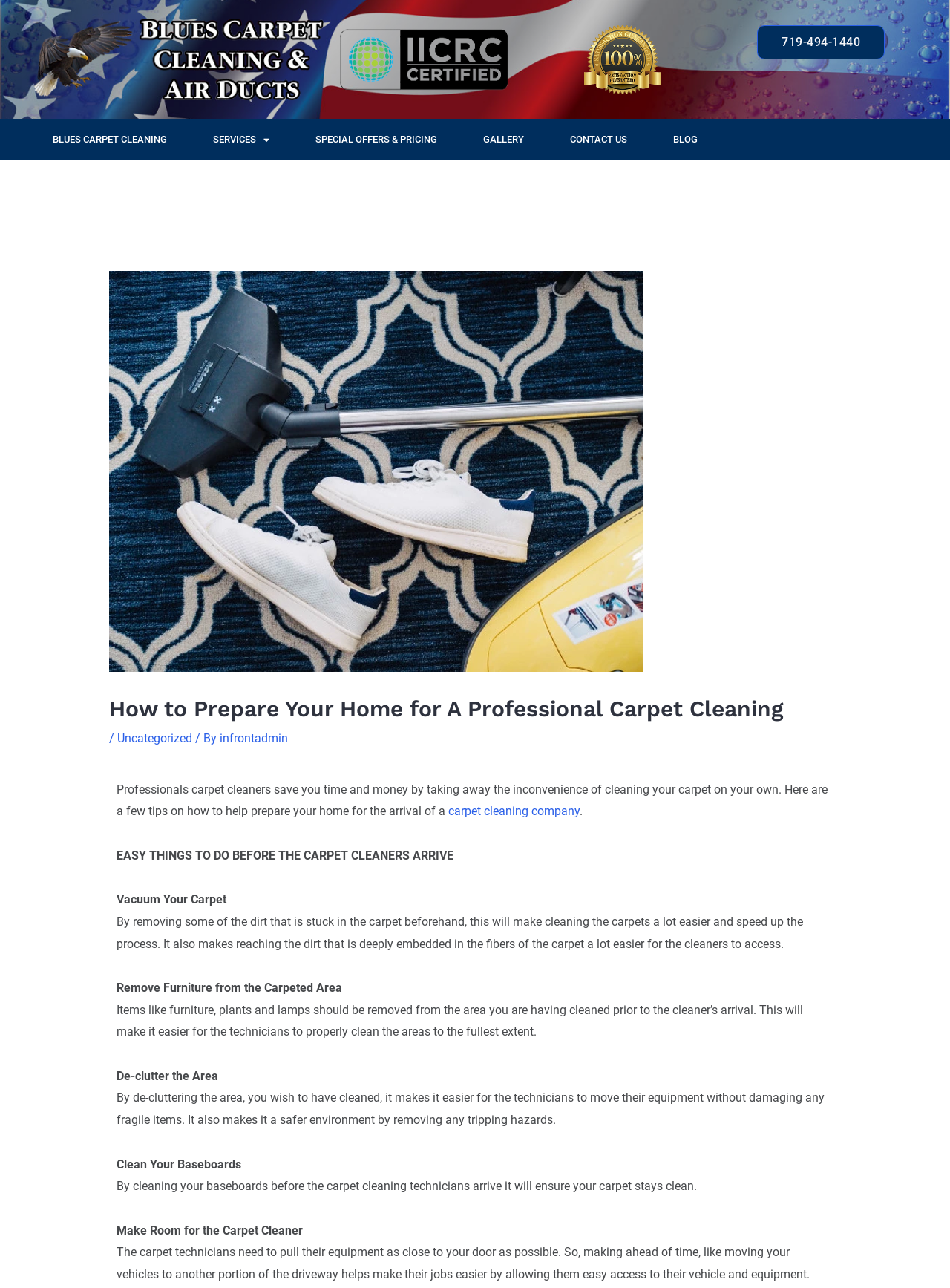Provide a one-word or short-phrase answer to the question:
What is the purpose of vacuuming the carpet before the cleaners arrive?

Make cleaning easier and faster